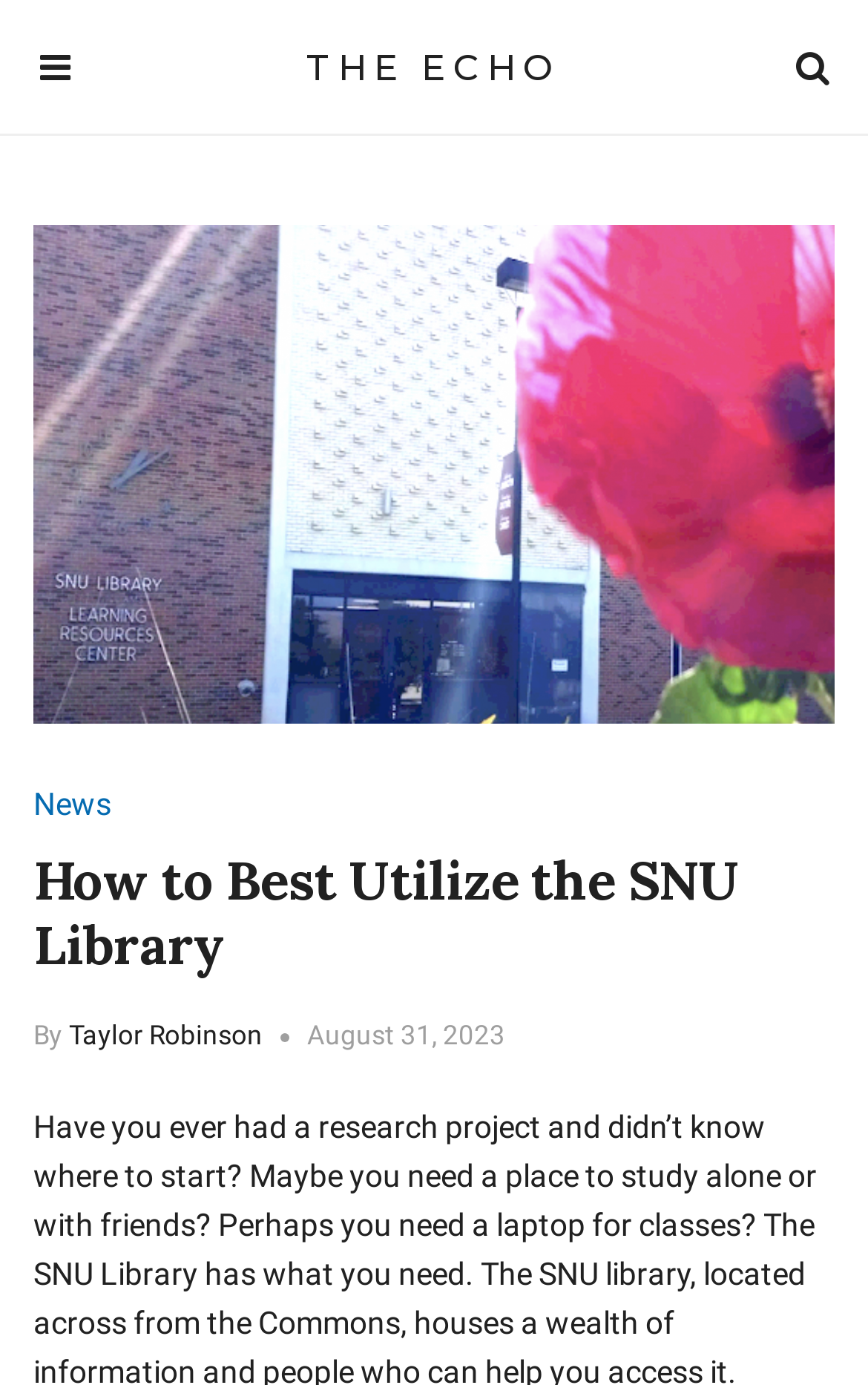What is the author of the article?
Please provide a detailed and comprehensive answer to the question.

I found the author's name by looking at the text following the 'By' keyword, which is a common convention for indicating the author of an article.